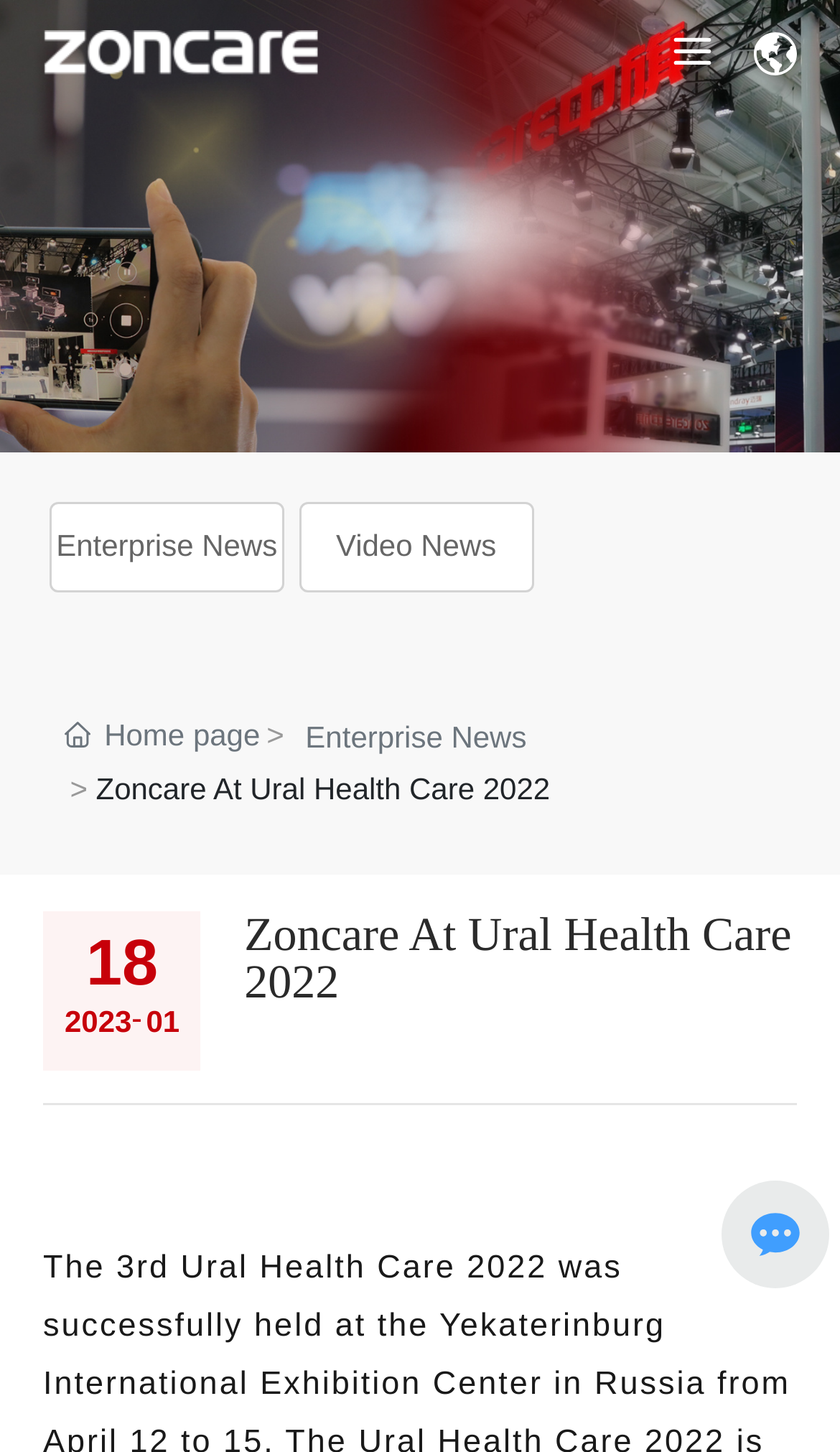Please provide a comprehensive answer to the question based on the screenshot: What is the date mentioned?

The date mentioned is obtained from the static text elements on the webpage, specifically the elements '2022', '18', '2023', '-', and '01' which are located at coordinates [0.114, 0.532, 0.655, 0.556], [0.103, 0.64, 0.188, 0.689], [0.077, 0.692, 0.157, 0.716], [0.157, 0.692, 0.169, 0.714], and [0.174, 0.692, 0.214, 0.716] respectively.